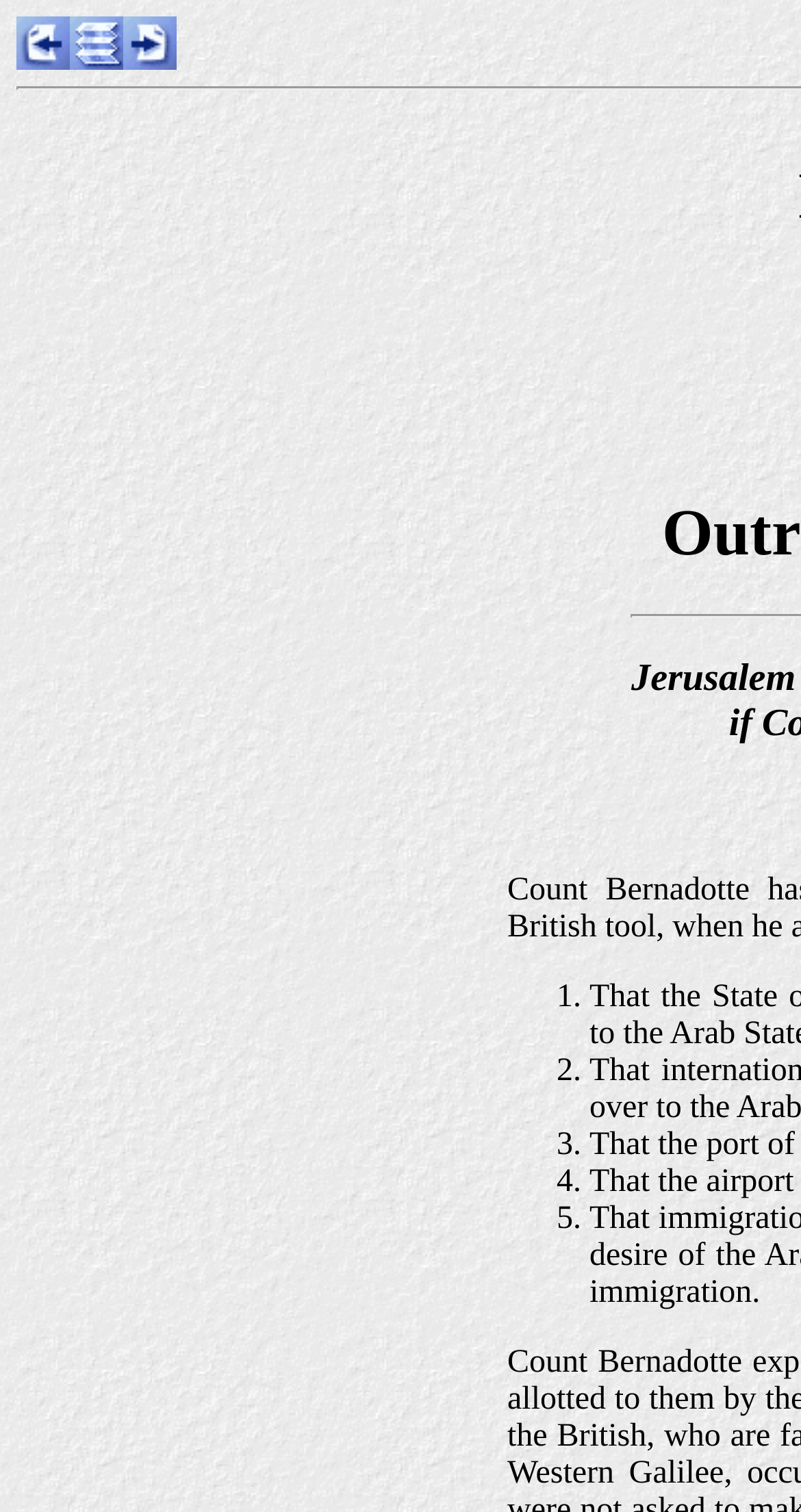What is the number of list markers?
Refer to the image and provide a one-word or short phrase answer.

5